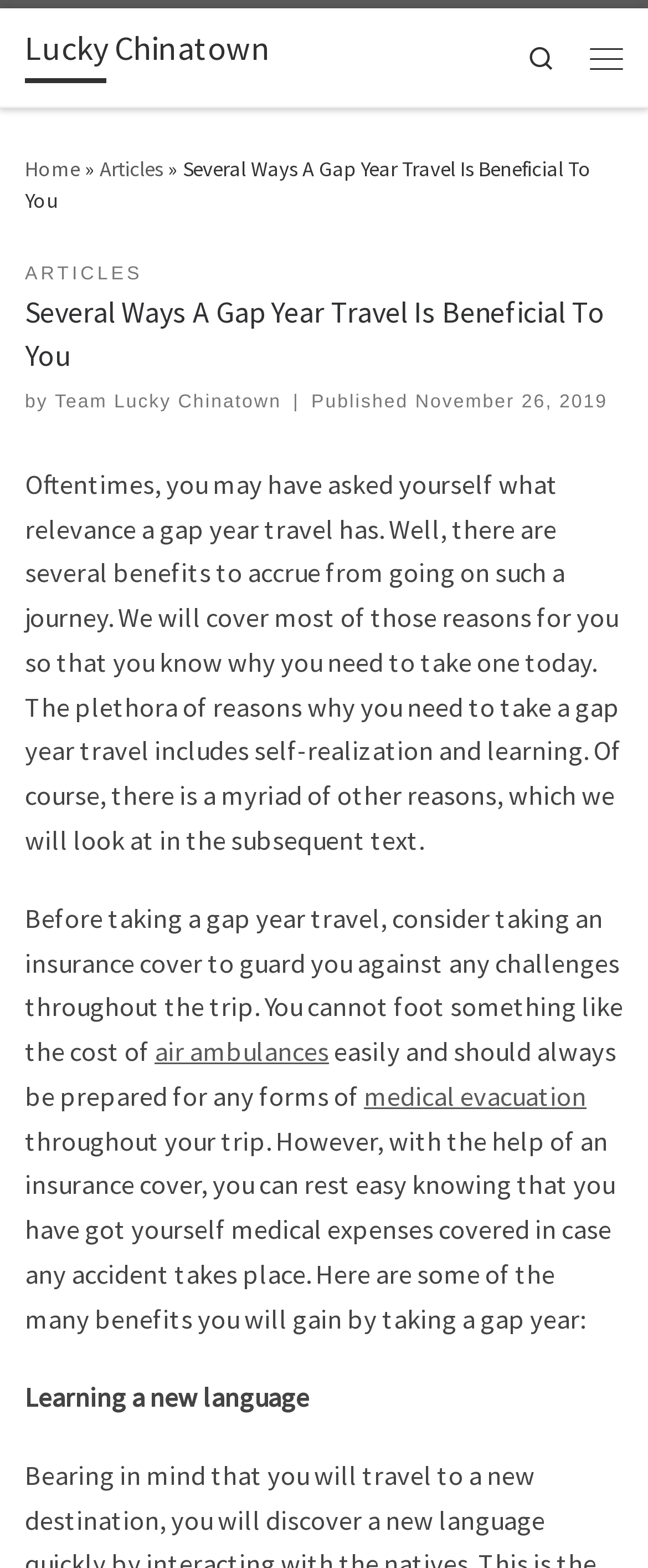Could you find the bounding box coordinates of the clickable area to complete this instruction: "read articles"?

[0.154, 0.098, 0.251, 0.116]